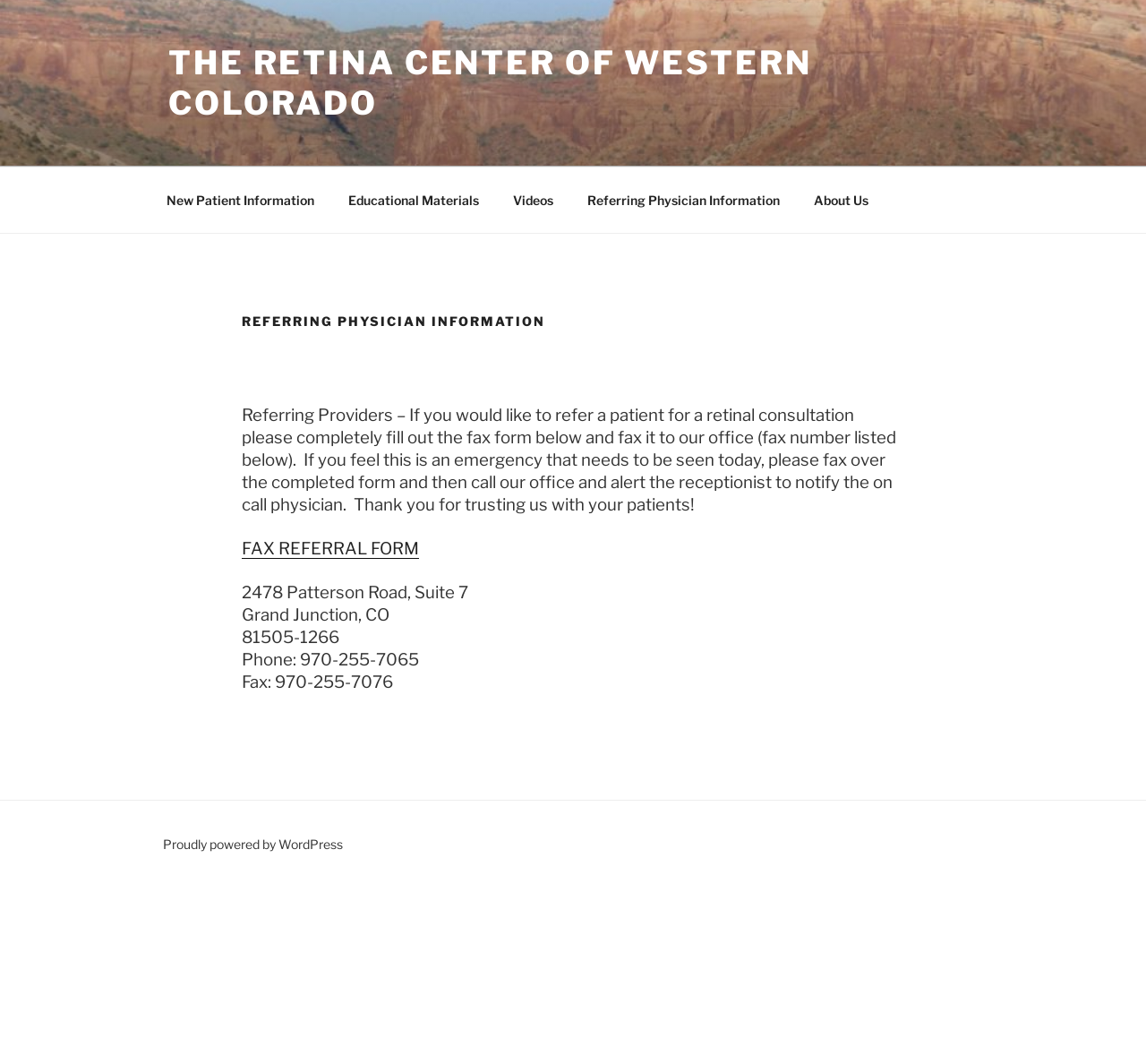Find and provide the bounding box coordinates for the UI element described with: "Videos".

[0.434, 0.166, 0.496, 0.21]